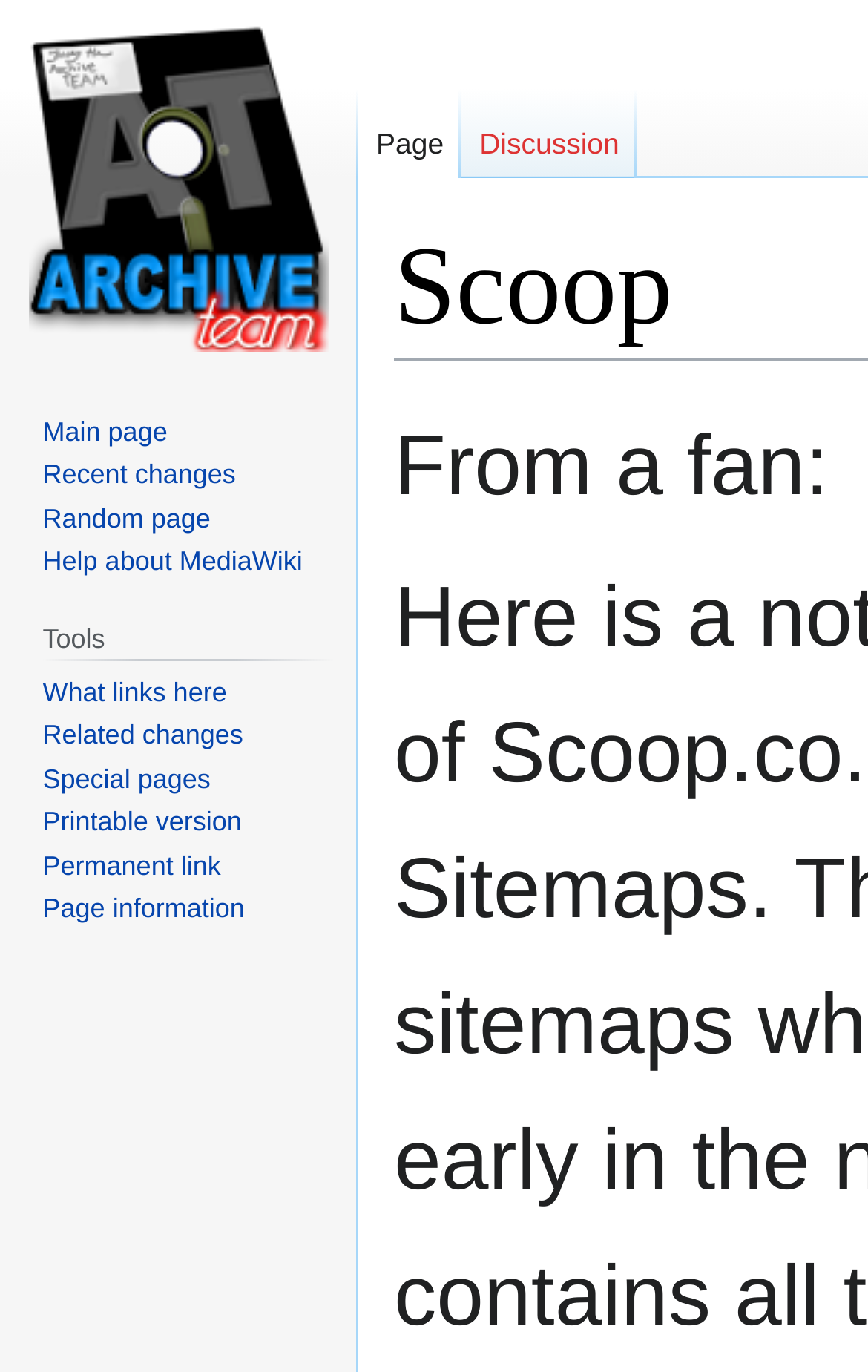Please identify the bounding box coordinates of where to click in order to follow the instruction: "View recent changes".

[0.049, 0.335, 0.272, 0.357]